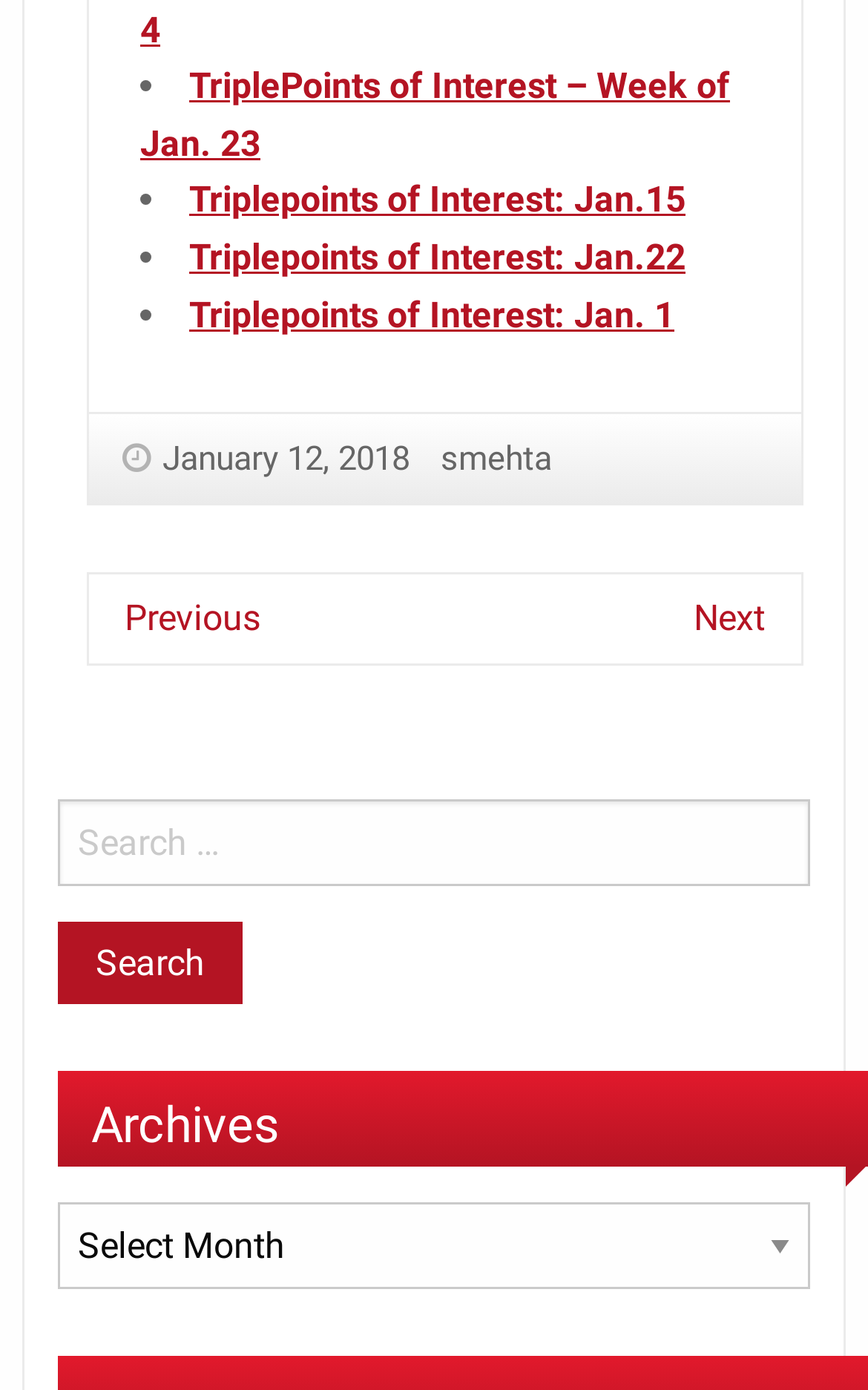What is the date of the first TriplePoints of Interest?
Please provide a comprehensive answer based on the information in the image.

I found the answer by looking at the list of links on the webpage, specifically the first link 'Triplepoints of Interest: Jan. 1'.